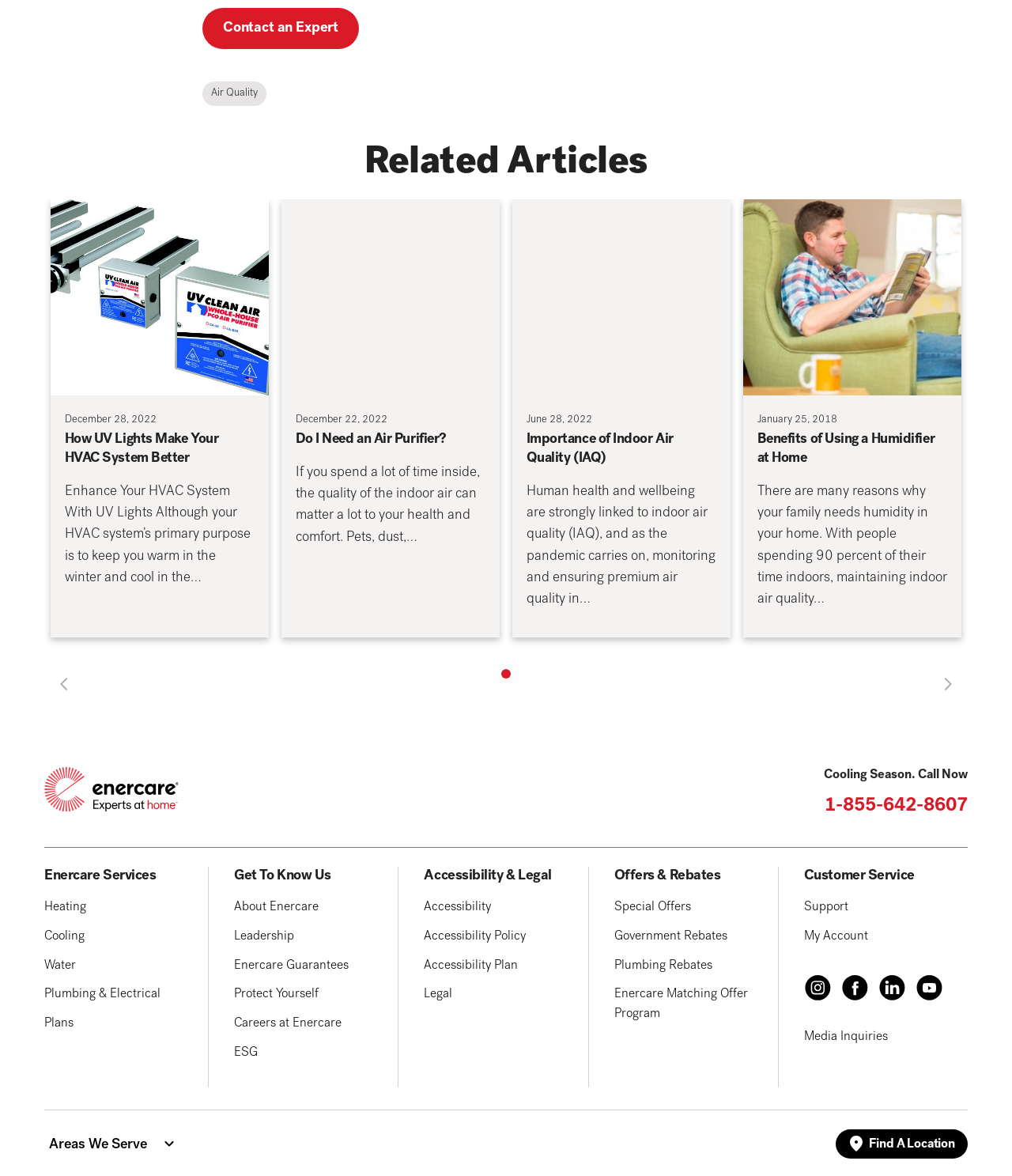From the image, can you give a detailed response to the question below:
What is the company name displayed on the logo?

The company name 'Enercare' is displayed on the logo, which is an image element located at the top-left corner of the webpage, with a bounding box coordinate of [0.044, 0.652, 0.181, 0.691].